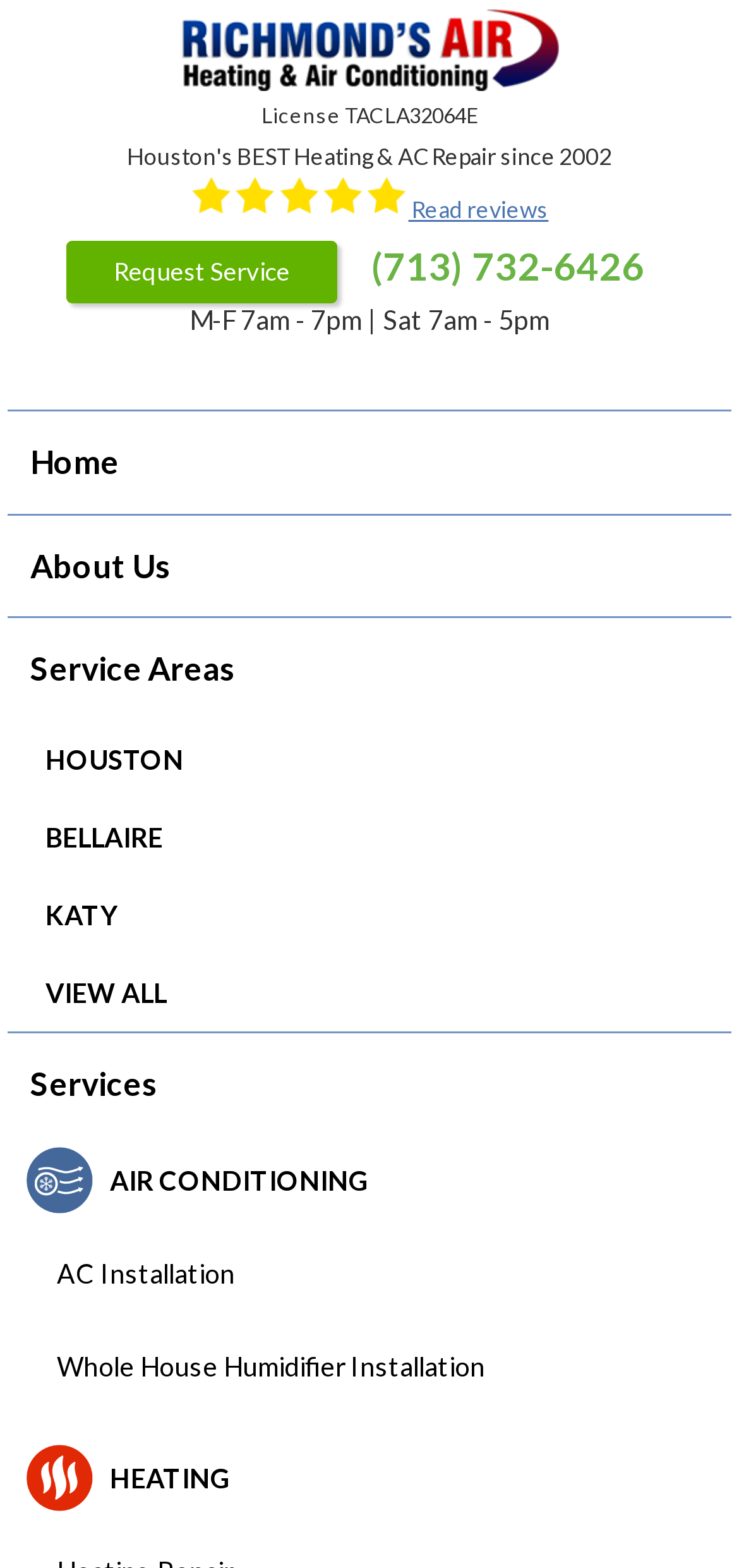Extract the bounding box coordinates of the UI element described by: "AC Installation". The coordinates should include four float numbers ranging from 0 to 1, e.g., [left, top, right, bottom].

[0.061, 0.783, 0.939, 0.842]